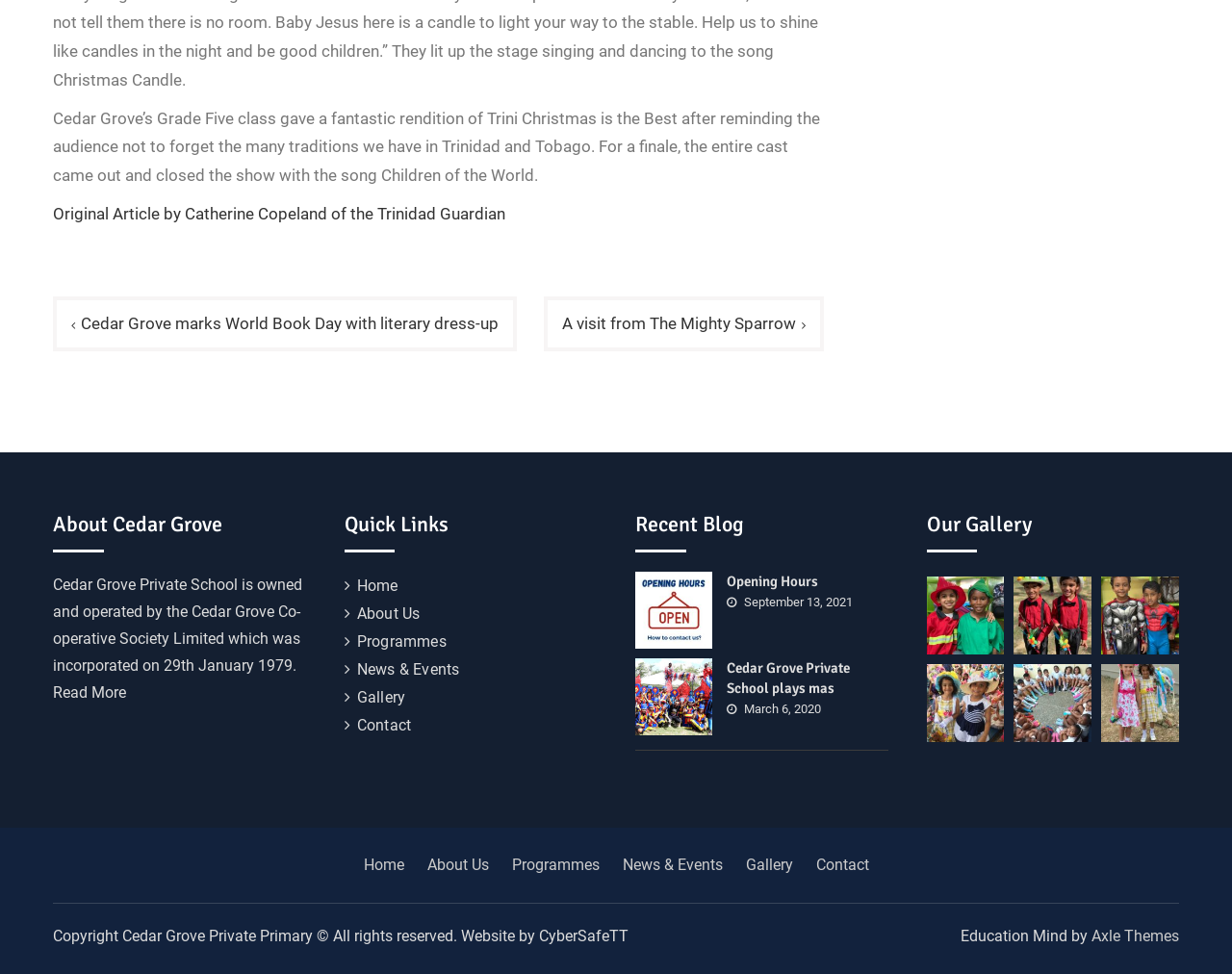Please find the bounding box coordinates in the format (top-left x, top-left y, bottom-right x, bottom-right y) for the given element description. Ensure the coordinates are floating point numbers between 0 and 1. Description: Home

[0.287, 0.869, 0.336, 0.907]